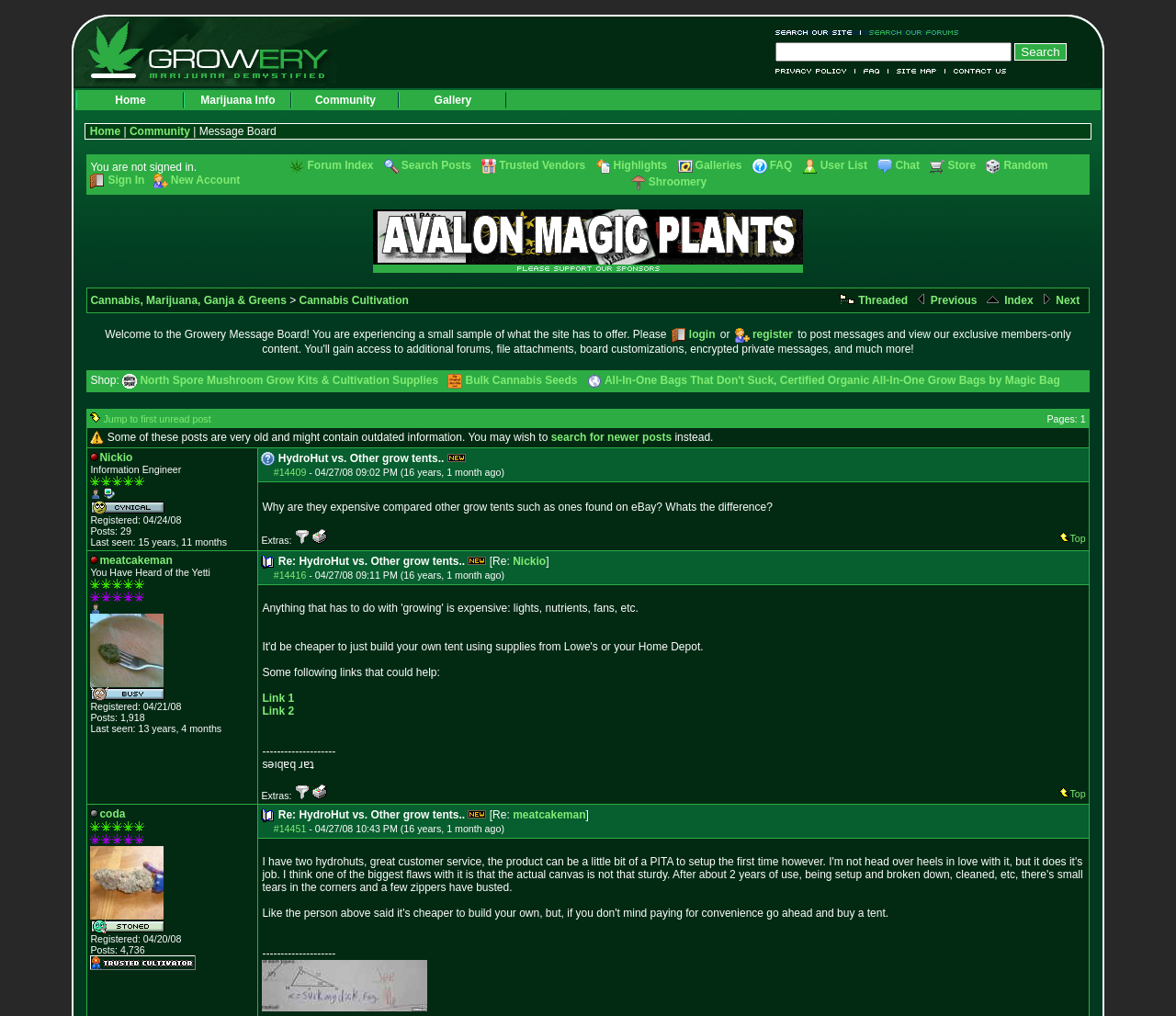Refer to the screenshot and answer the following question in detail:
What is the call-to-action for non-registered users?

I determined the call-to-action for non-registered users by looking at the 'StaticText' element with the text 'Welcome to the Growery Message Board! You are experiencing a small sample of what the site has to offer. Please'. The text is followed by links to 'login' and 'register', which suggests that the call-to-action for non-registered users is to login or register.